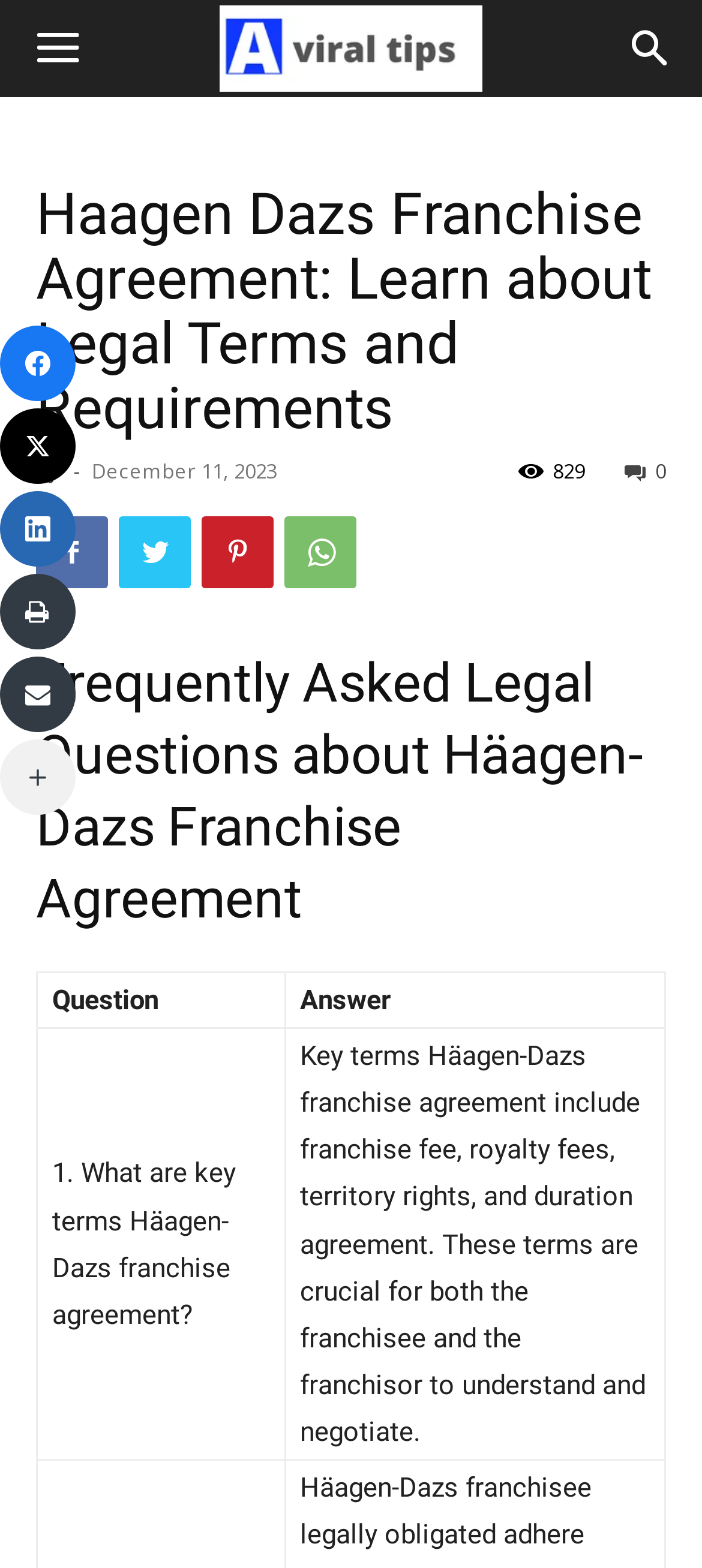Determine the bounding box coordinates in the format (top-left x, top-left y, bottom-right x, bottom-right y). Ensure all values are floating point numbers between 0 and 1. Identify the bounding box of the UI element described by: Facebook

[0.051, 0.329, 0.154, 0.375]